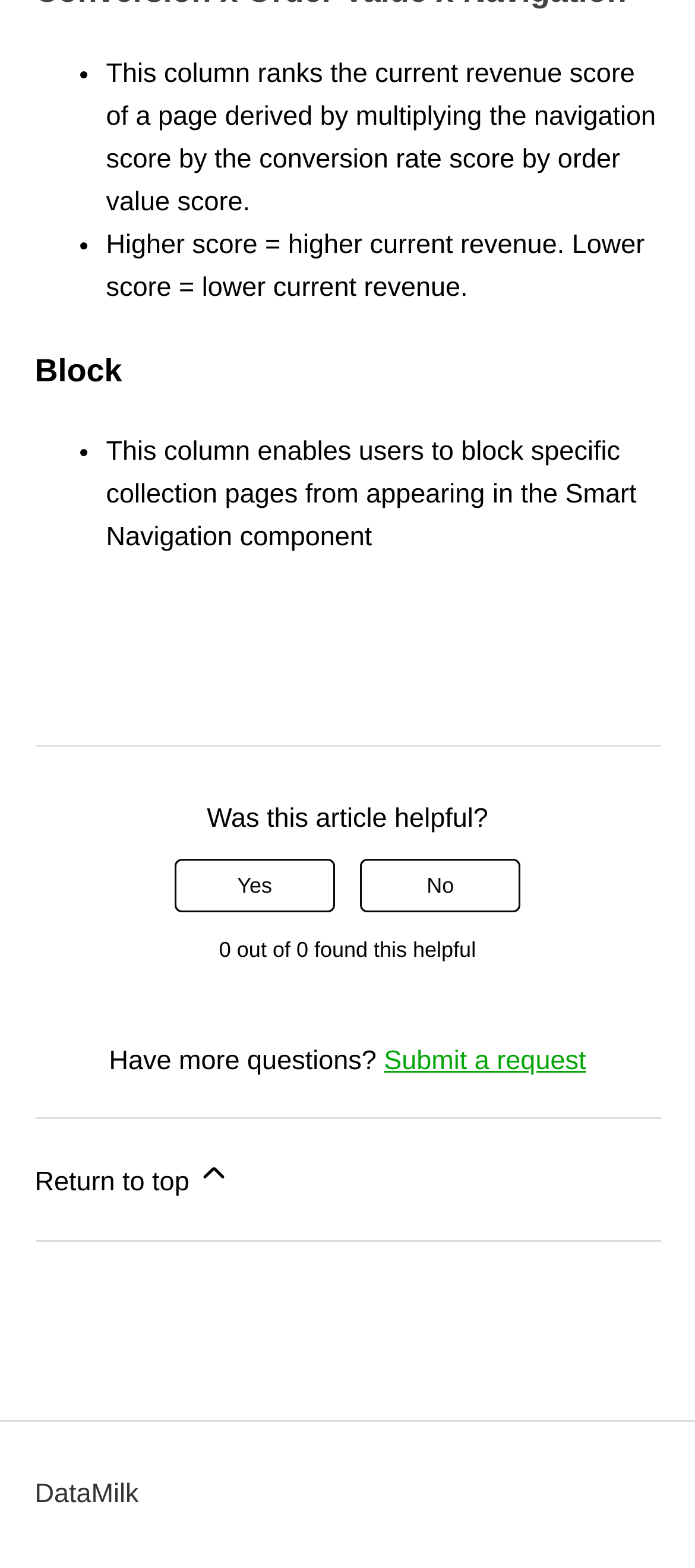What is the name of the website?
Using the screenshot, give a one-word or short phrase answer.

DataMilk